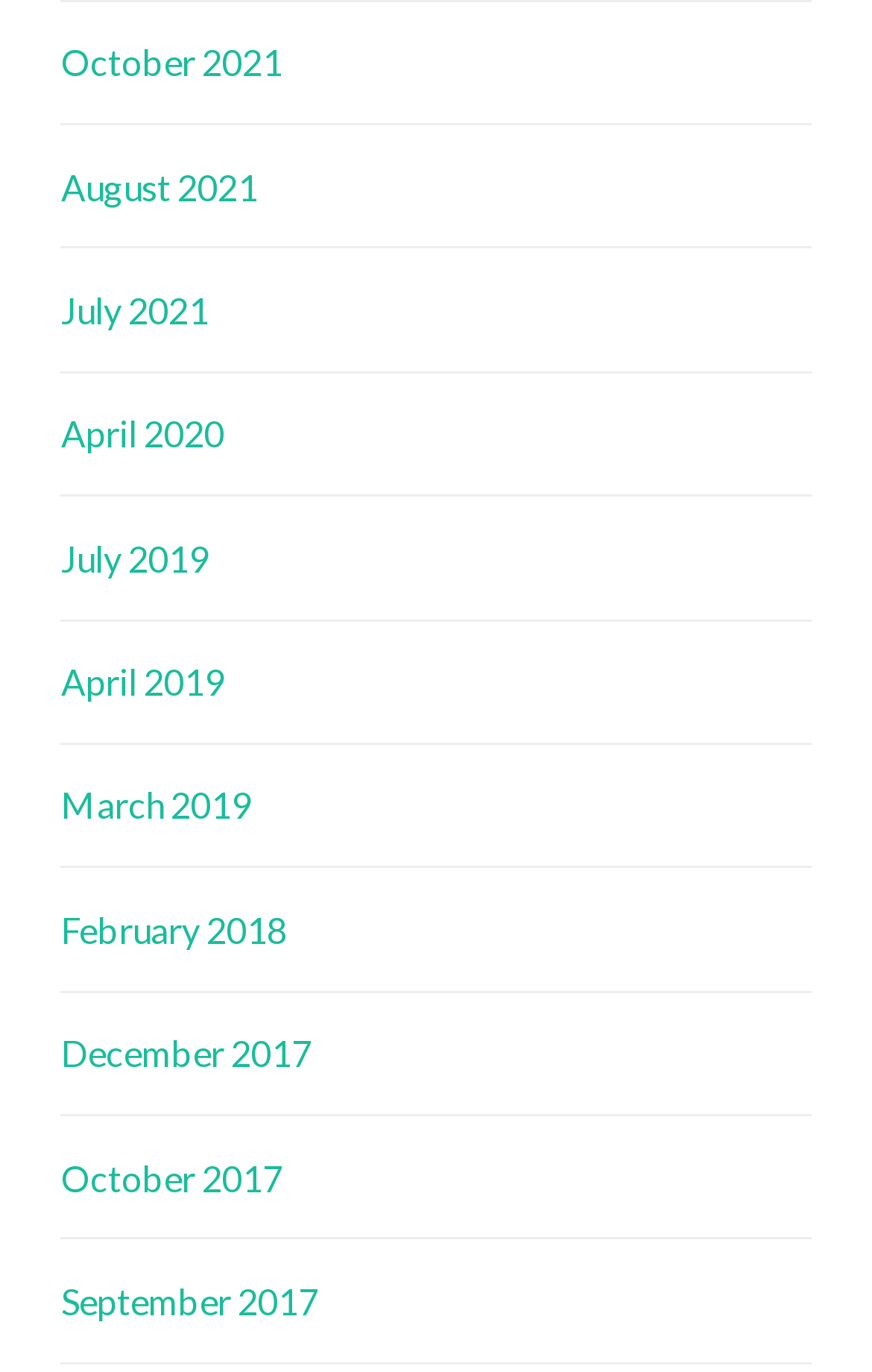How many links are there on the webpage?
Based on the image, provide your answer in one word or phrase.

12